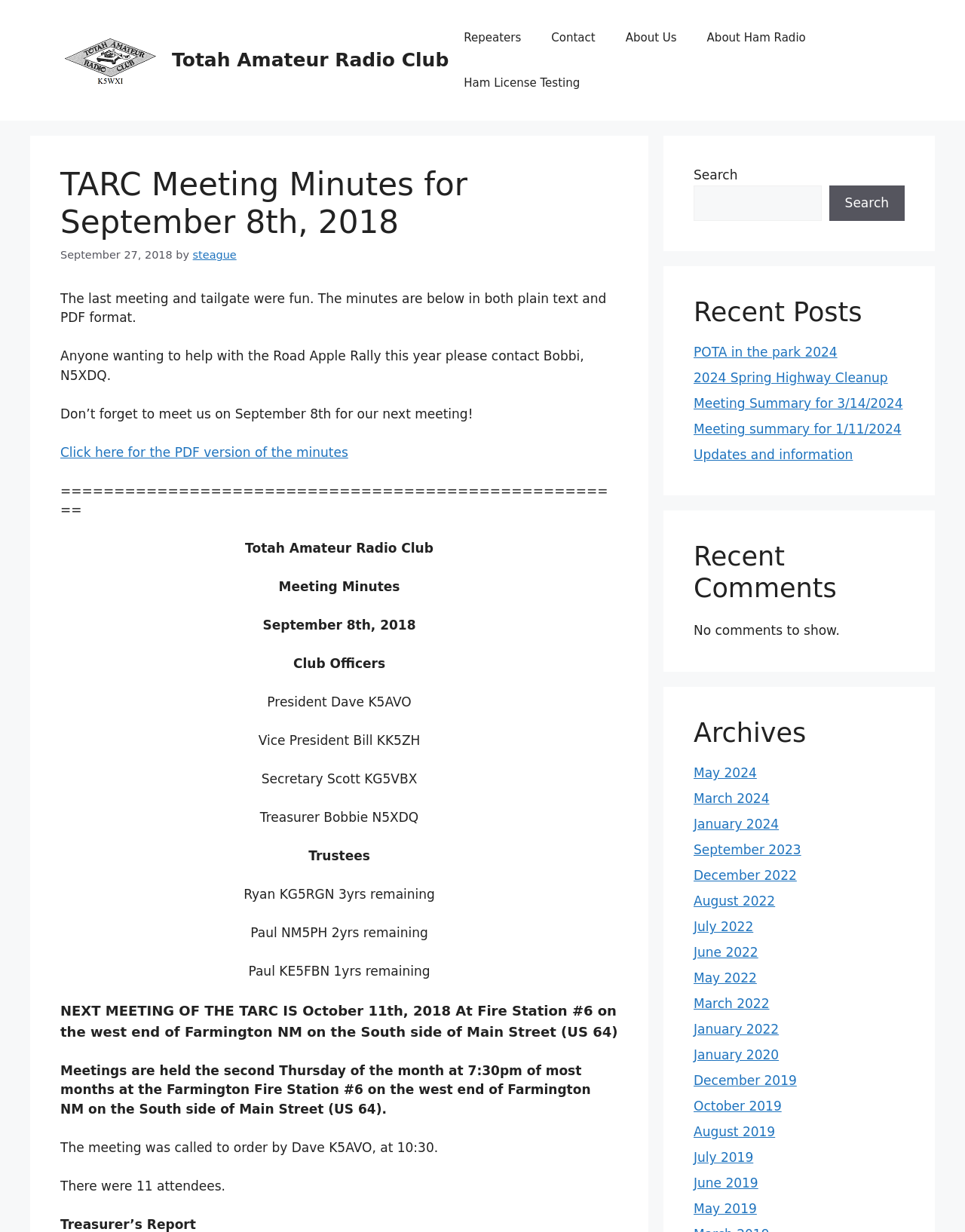Find the bounding box of the web element that fits this description: "December 2019".

[0.719, 0.871, 0.826, 0.883]